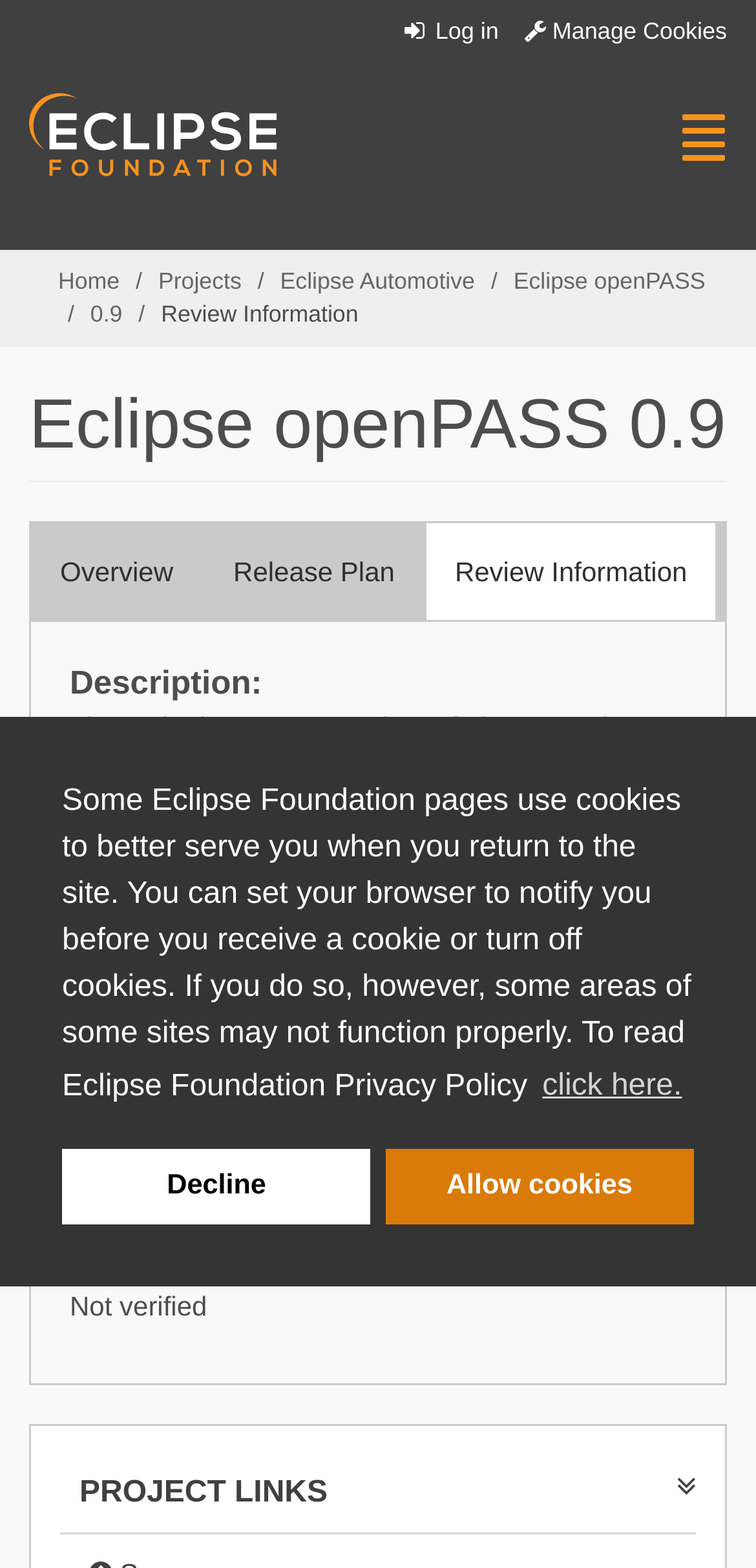Using the information in the image, could you please answer the following question in detail:
How many primary tabs are there?

I counted the number of links under the heading 'Primary tabs', which are 'Overview', 'Release Plan', and 'Review Information', so there are 3 primary tabs.